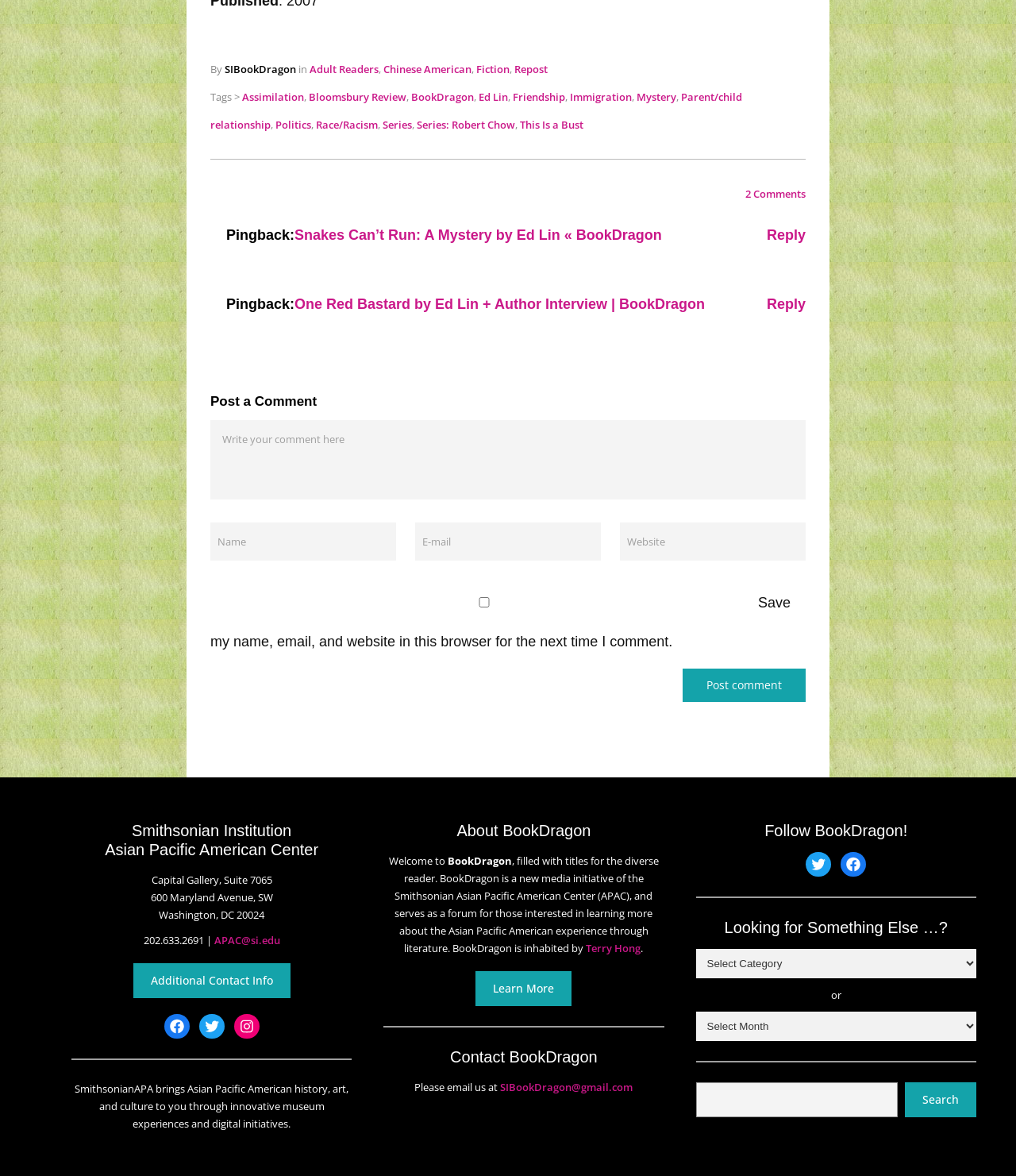What is the institution associated with this website?
Give a one-word or short phrase answer based on the image.

Smithsonian Institution